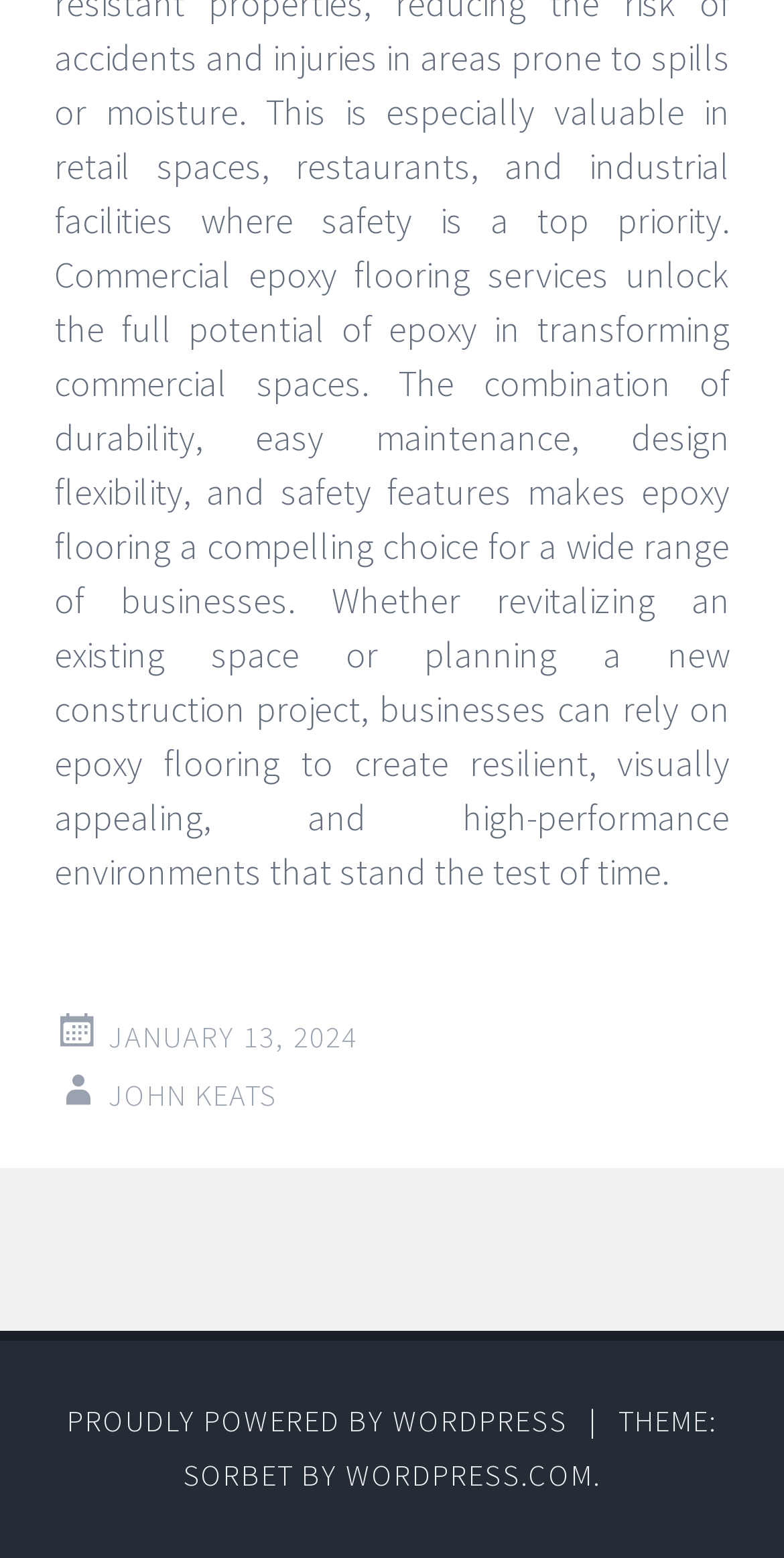Locate the bounding box of the user interface element based on this description: "WordPress.com".

[0.441, 0.935, 0.756, 0.959]